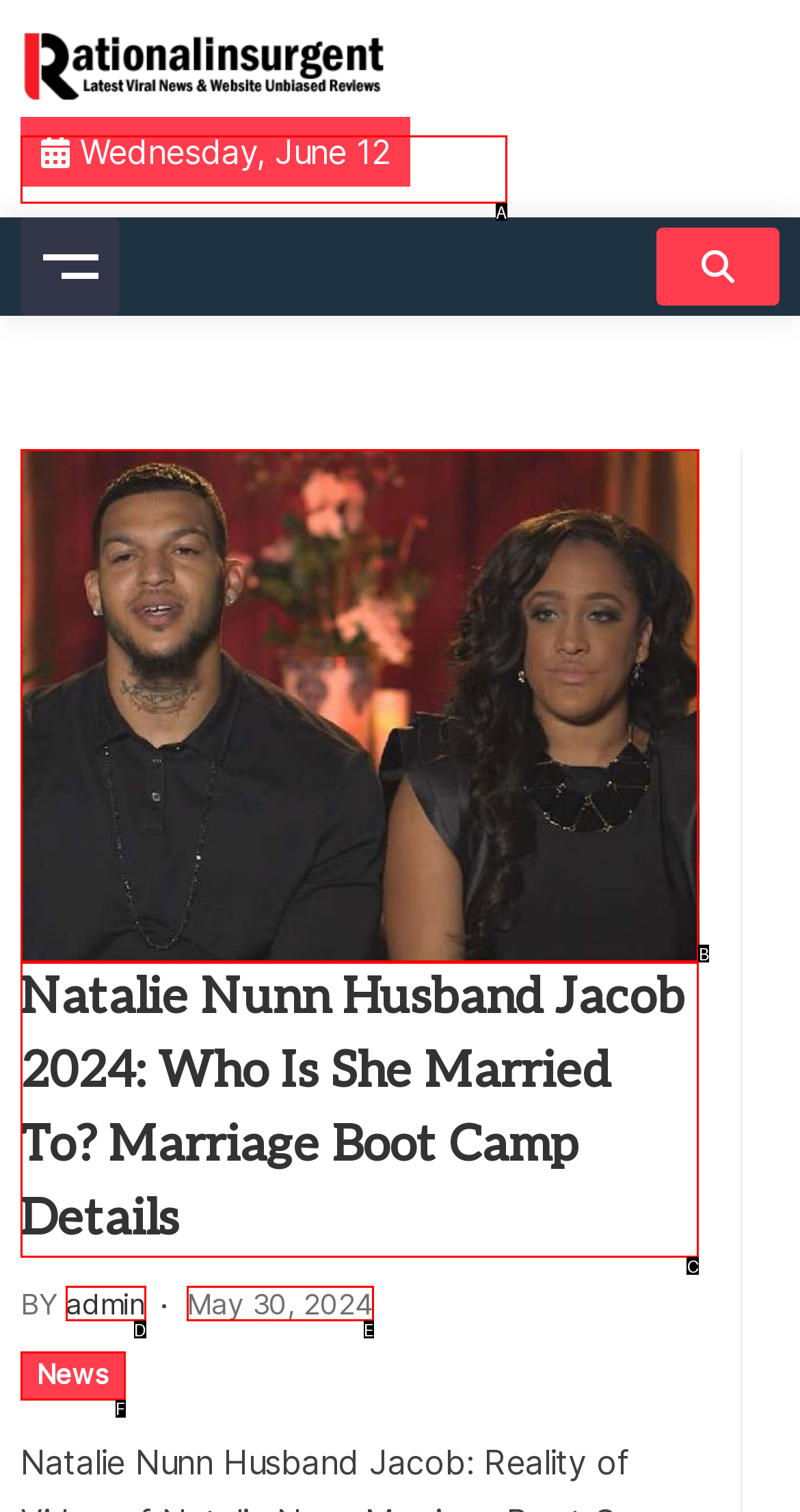Given the description: Rationalinsurgent, identify the HTML element that corresponds to it. Respond with the letter of the correct option.

A